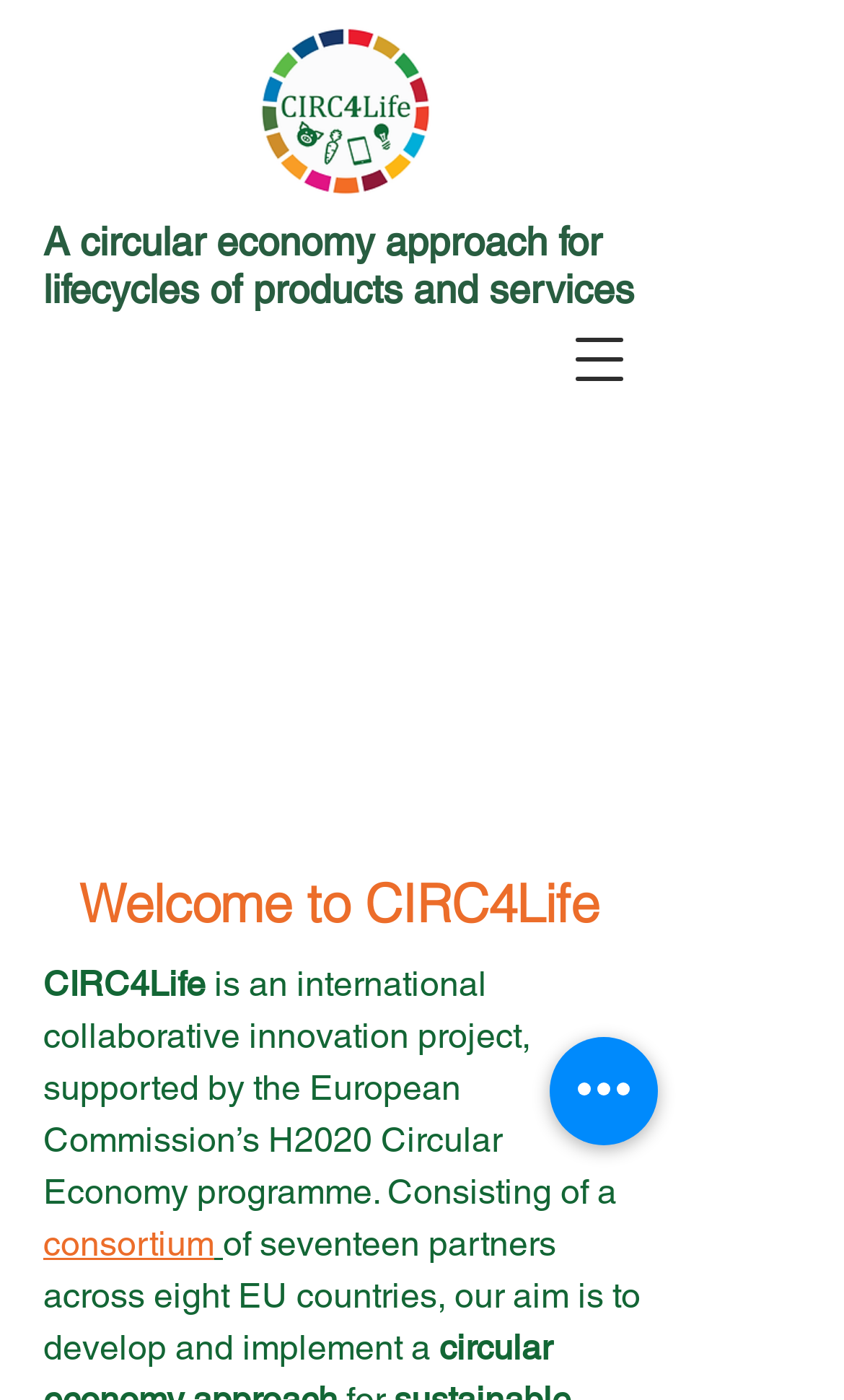Please give a succinct answer to the question in one word or phrase:
What type of project is CIRC4Life?

Innovation project